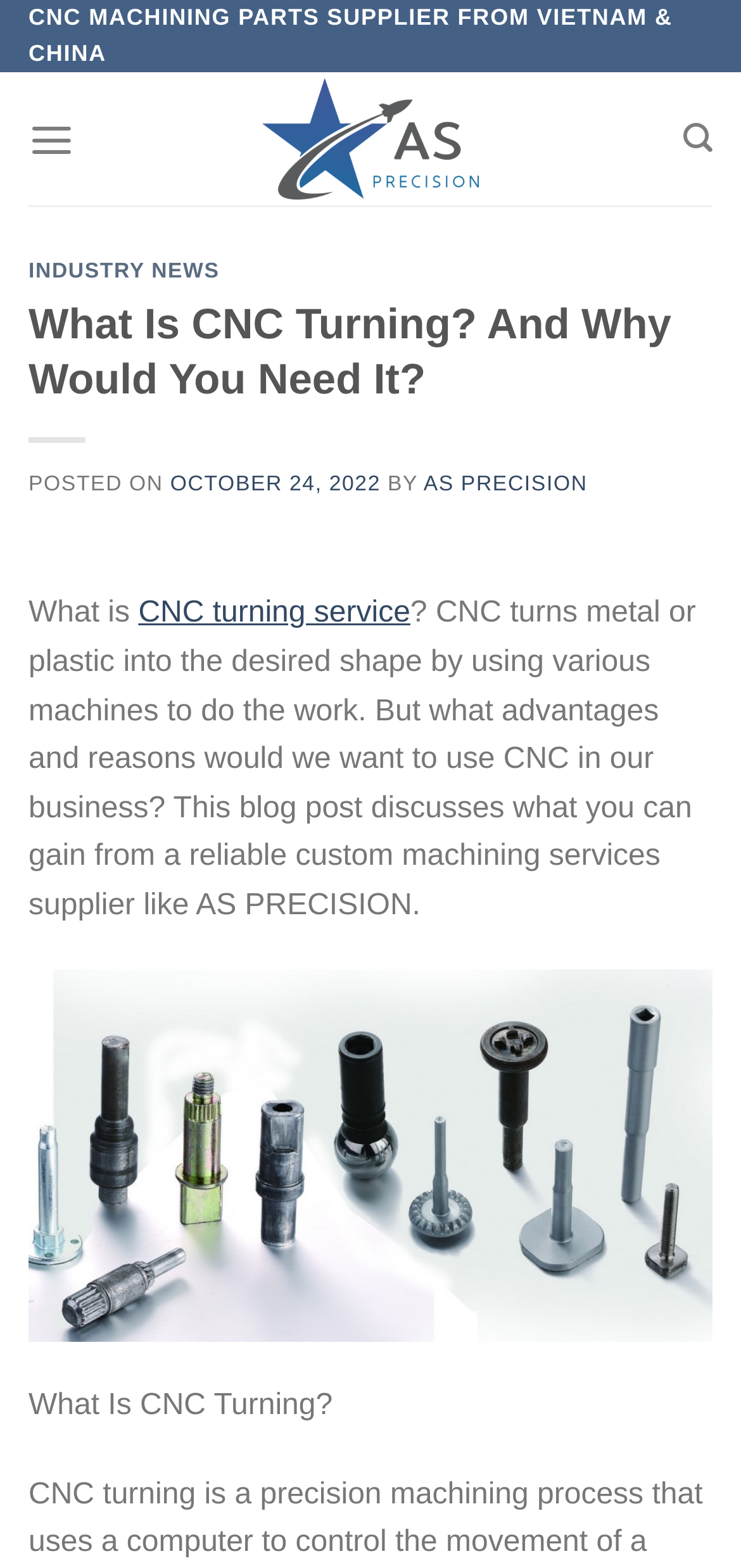Locate the bounding box coordinates of the UI element described by: "CNC turning service". Provide the coordinates as four float numbers between 0 and 1, formatted as [left, top, right, bottom].

[0.187, 0.381, 0.554, 0.402]